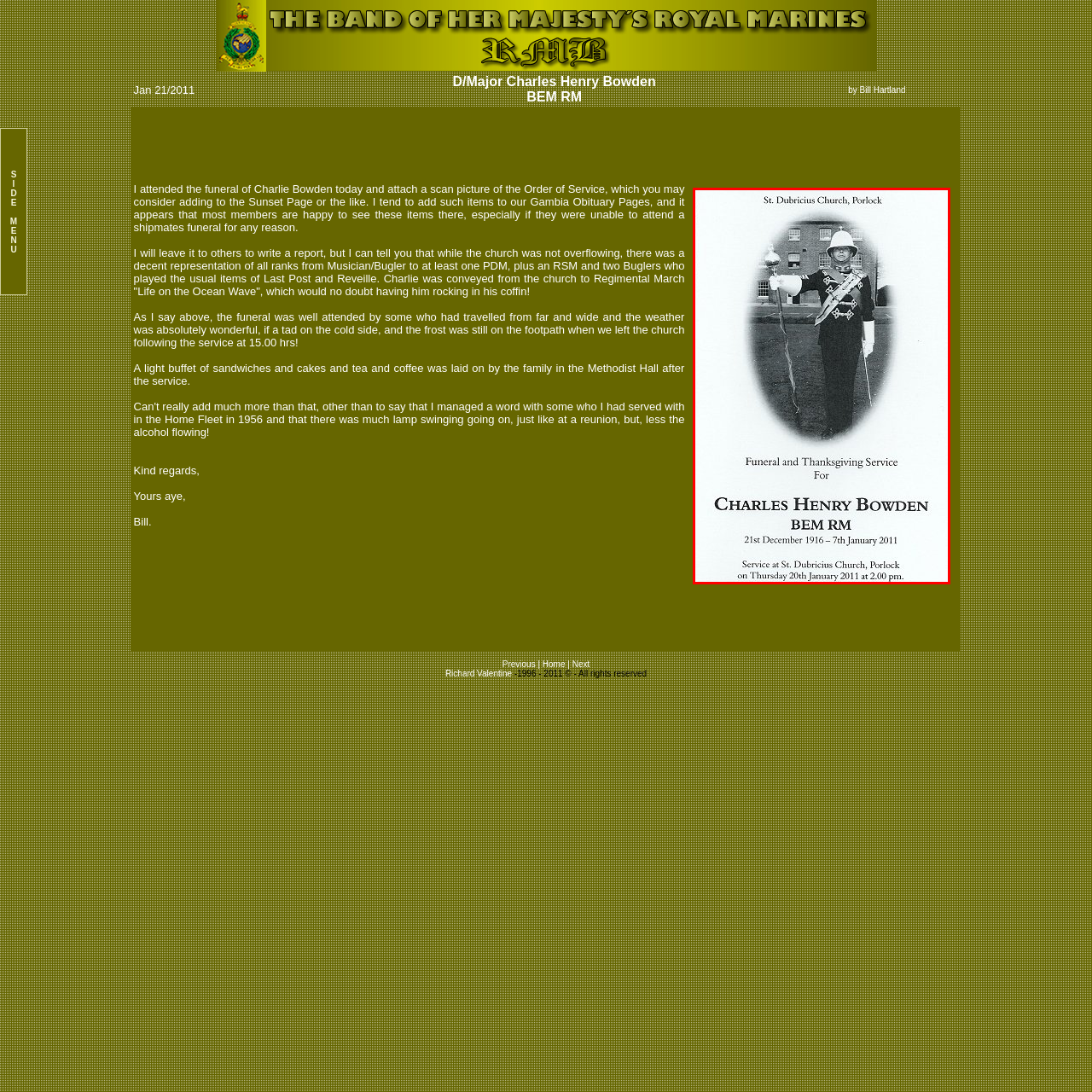Check the image marked by the red frame and reply to the question using one word or phrase:
What was Charles Henry Bowden's date of birth?

December 21, 1916